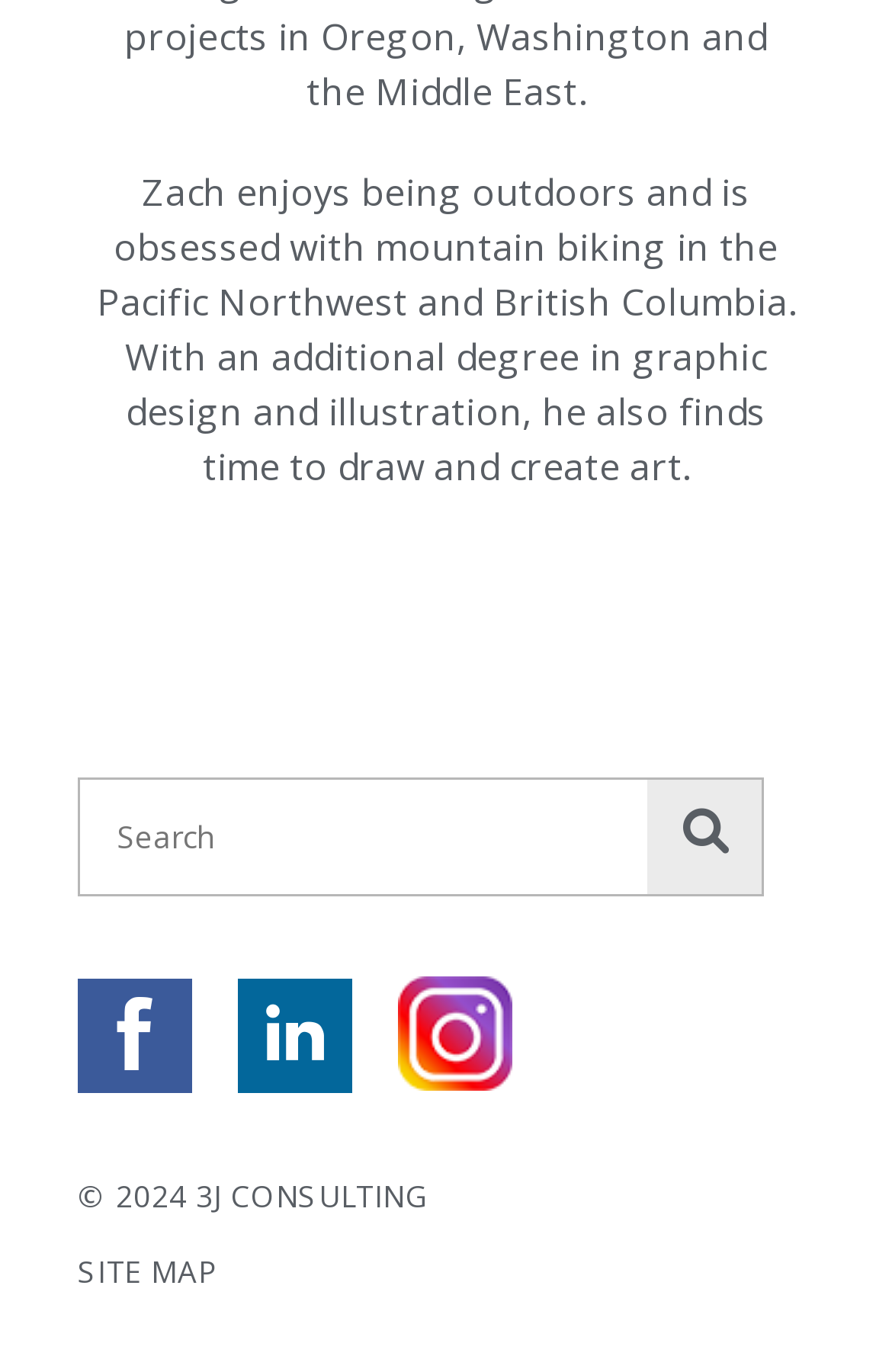Provide a brief response in the form of a single word or phrase:
What is the copyright year?

2024